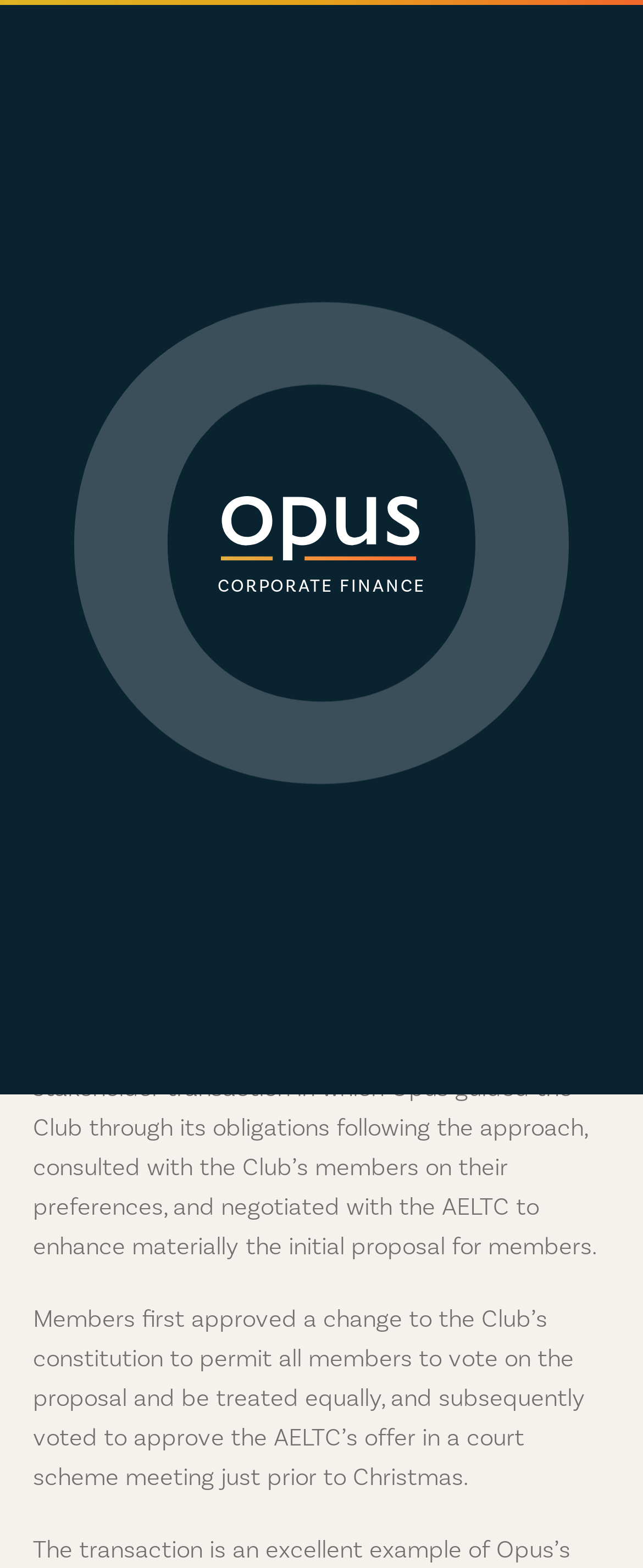How much did each member of the golf club receive from the sale?
Please provide a single word or phrase answer based on the image.

approximately £85,000